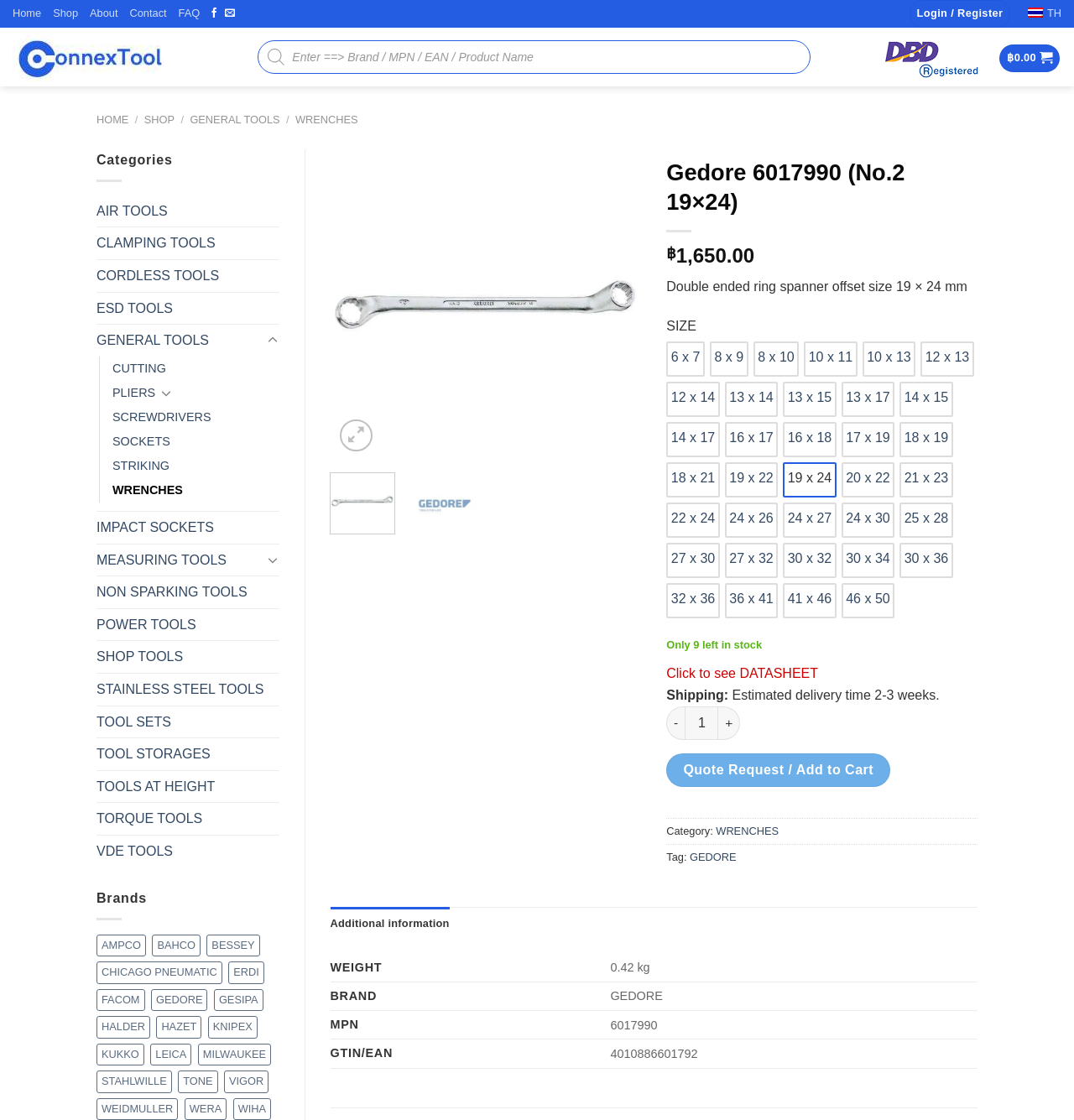Please determine the bounding box coordinates for the element that should be clicked to follow these instructions: "Search for products".

[0.24, 0.036, 0.755, 0.066]